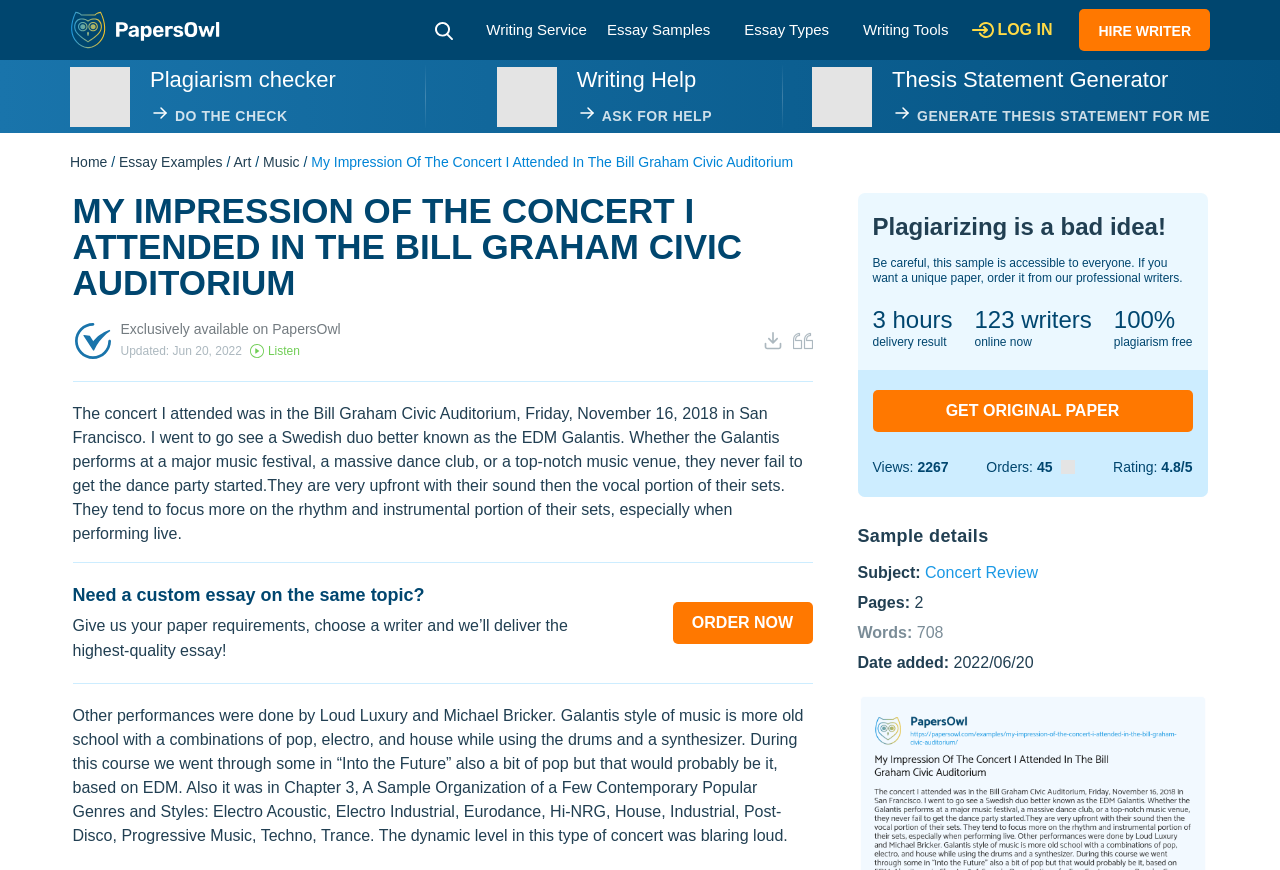Extract the primary heading text from the webpage.

MY IMPRESSION OF THE CONCERT I ATTENDED IN THE BILL GRAHAM CIVIC AUDITORIUM